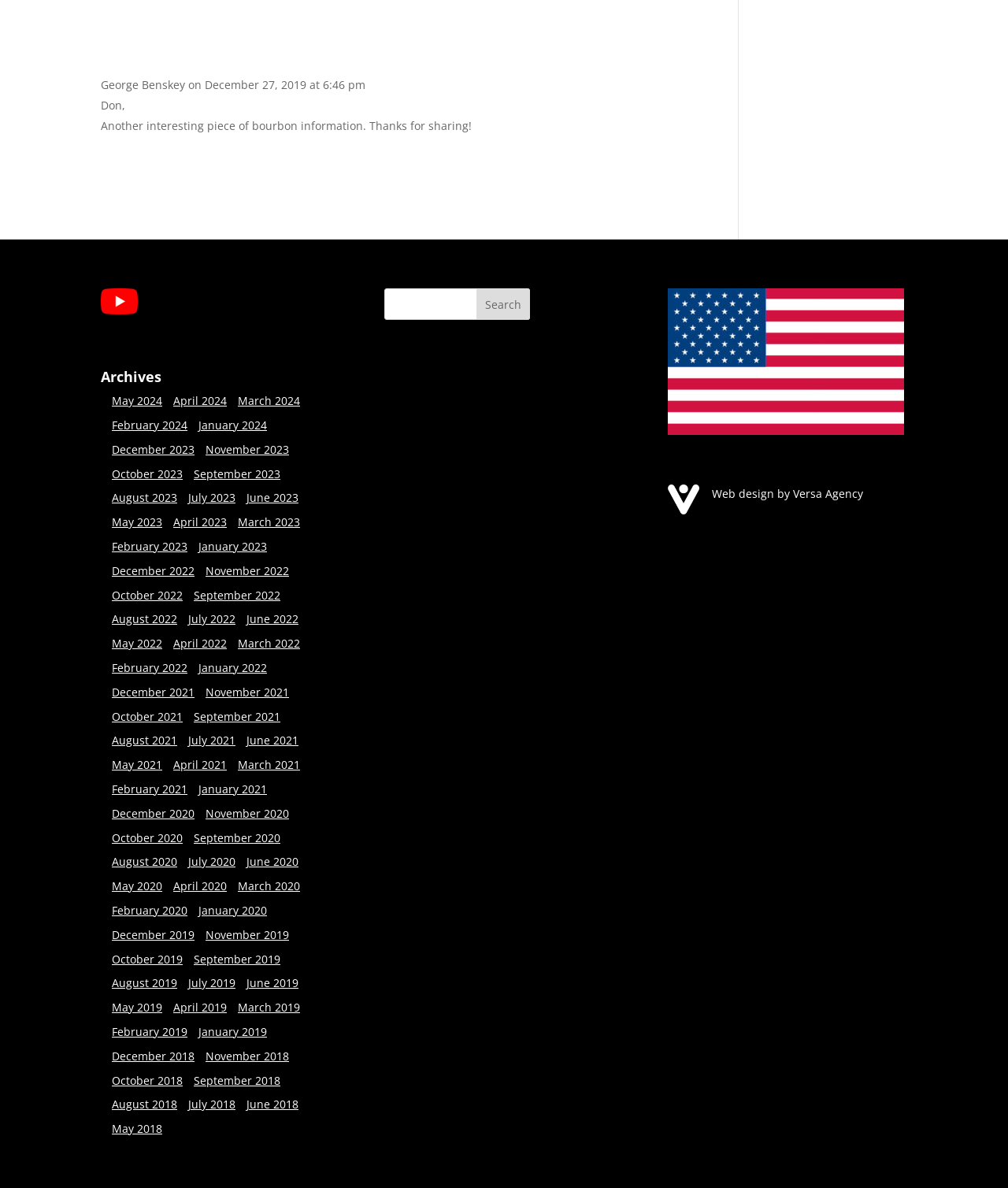Please find the bounding box coordinates of the element that needs to be clicked to perform the following instruction: "View the 'Archives' section". The bounding box coordinates should be four float numbers between 0 and 1, represented as [left, top, right, bottom].

[0.1, 0.311, 0.337, 0.33]